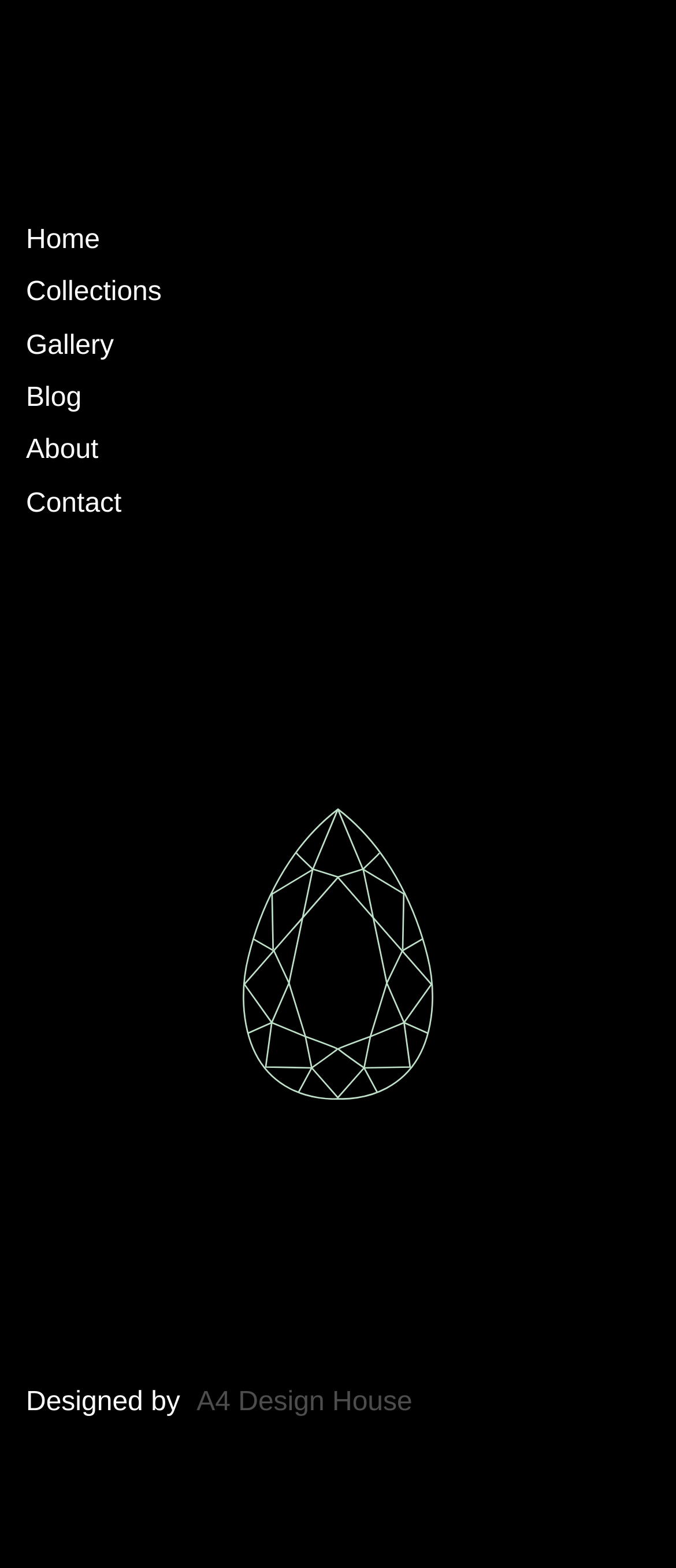Given the description "A4 Design House", determine the bounding box of the corresponding UI element.

[0.278, 0.878, 0.623, 0.912]